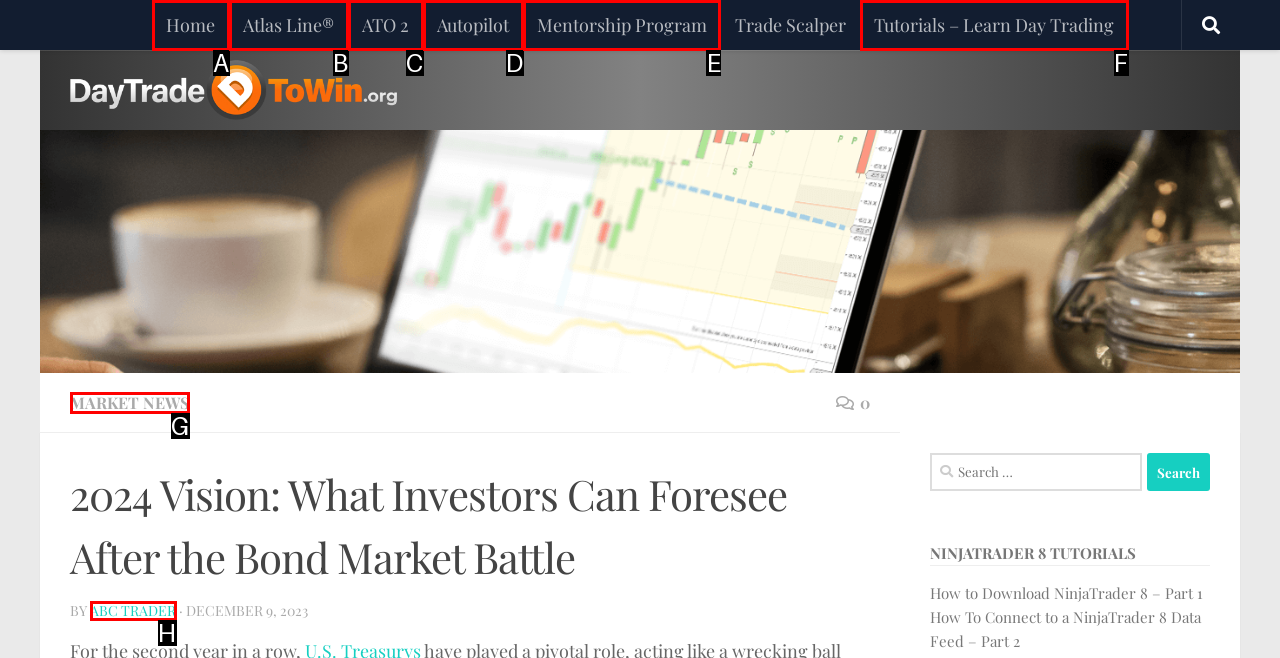To complete the task: Click on the 'Mentorship Program' link, select the appropriate UI element to click. Respond with the letter of the correct option from the given choices.

E